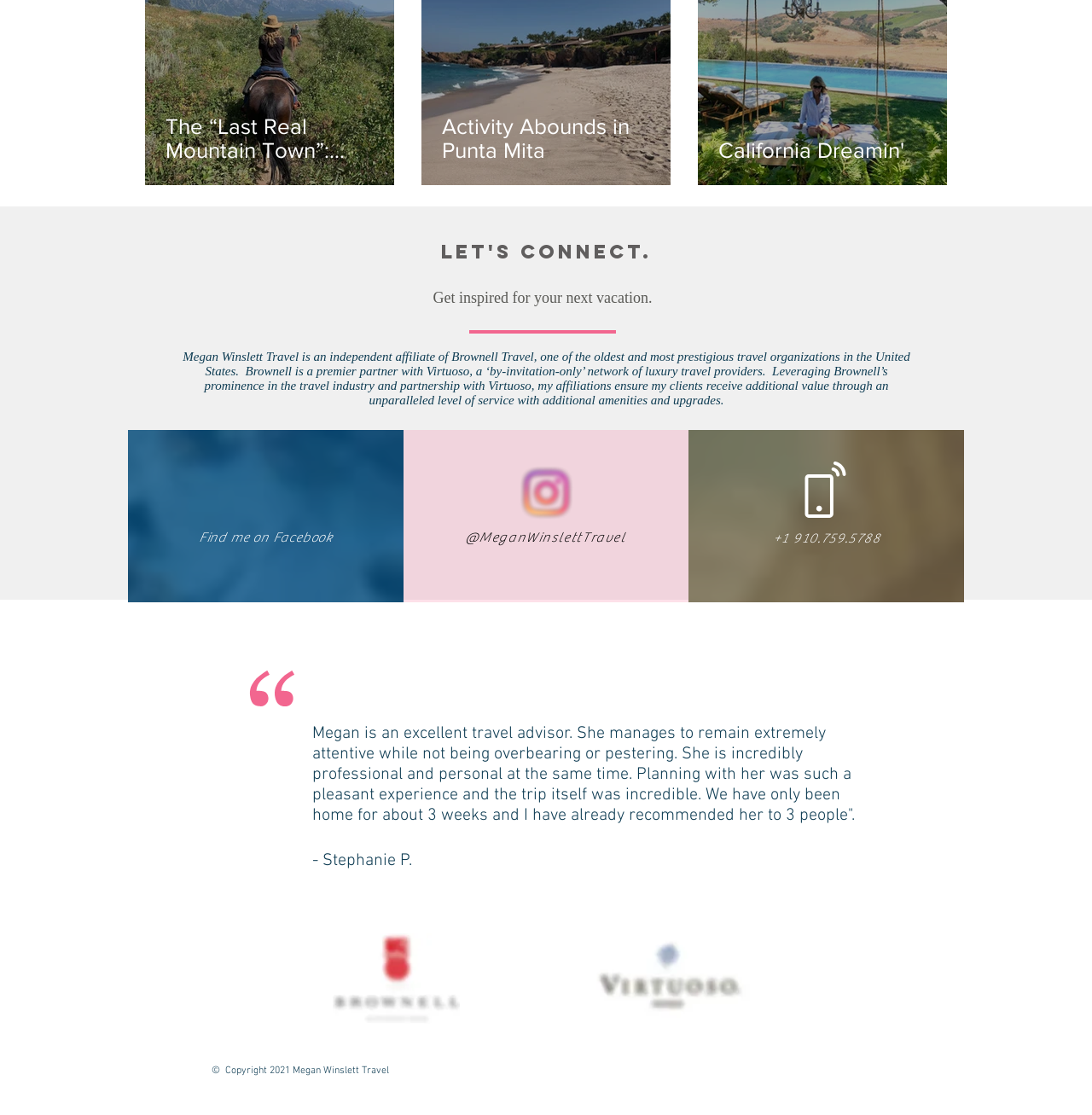Based on the element description aria-label="LinkedIn Social Icon", identify the bounding box of the UI element in the given webpage screenshot. The coordinates should be in the format (top-left x, top-left y, bottom-right x, bottom-right y) and must be between 0 and 1.

[0.789, 0.955, 0.808, 0.973]